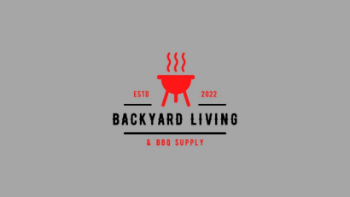Create an extensive caption that includes all significant details of the image.

The image features the logo of "Backyard Living & BBQ Supply," established in 2022. The design includes a stylized red barbecue grill, complete with smoke wafting above it, encapsulating the essence of outdoor cooking and leisure. Below the grill, the words "BACKYARD LIVING" are prominently displayed in bold, uppercase letters, with "BBQ SUPPLY" beneath it in a slightly smaller and distinct typeface. The overall aesthetic is modern and inviting, perfectly reflecting the spirit of quality grilling and the joys of backyard gatherings. This logo serves as an emblem of the company’s commitment to specializing in premium grilling supplies.